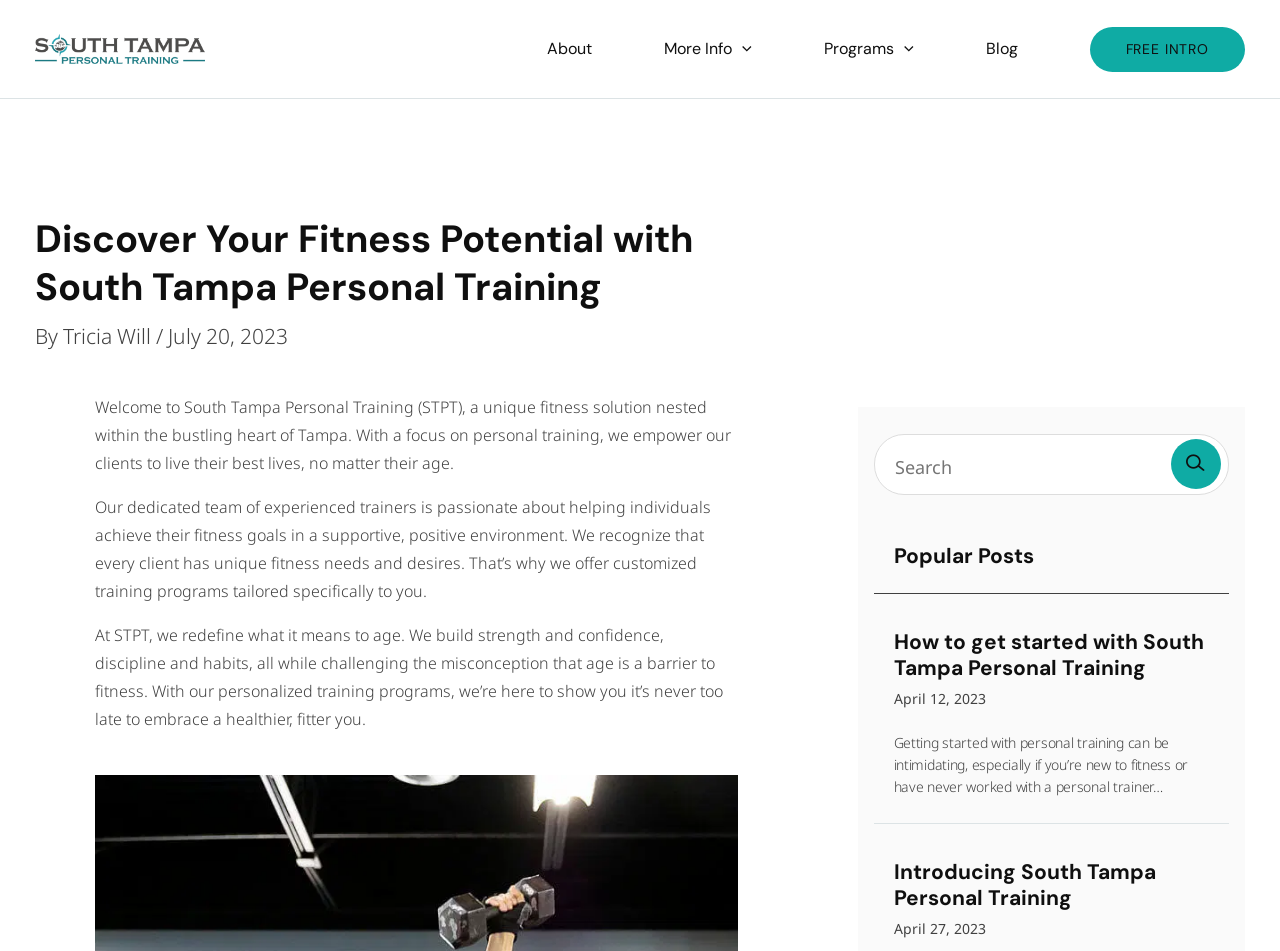Please find the top heading of the webpage and generate its text.

Discover Your Fitness Potential with South Tampa Personal Training